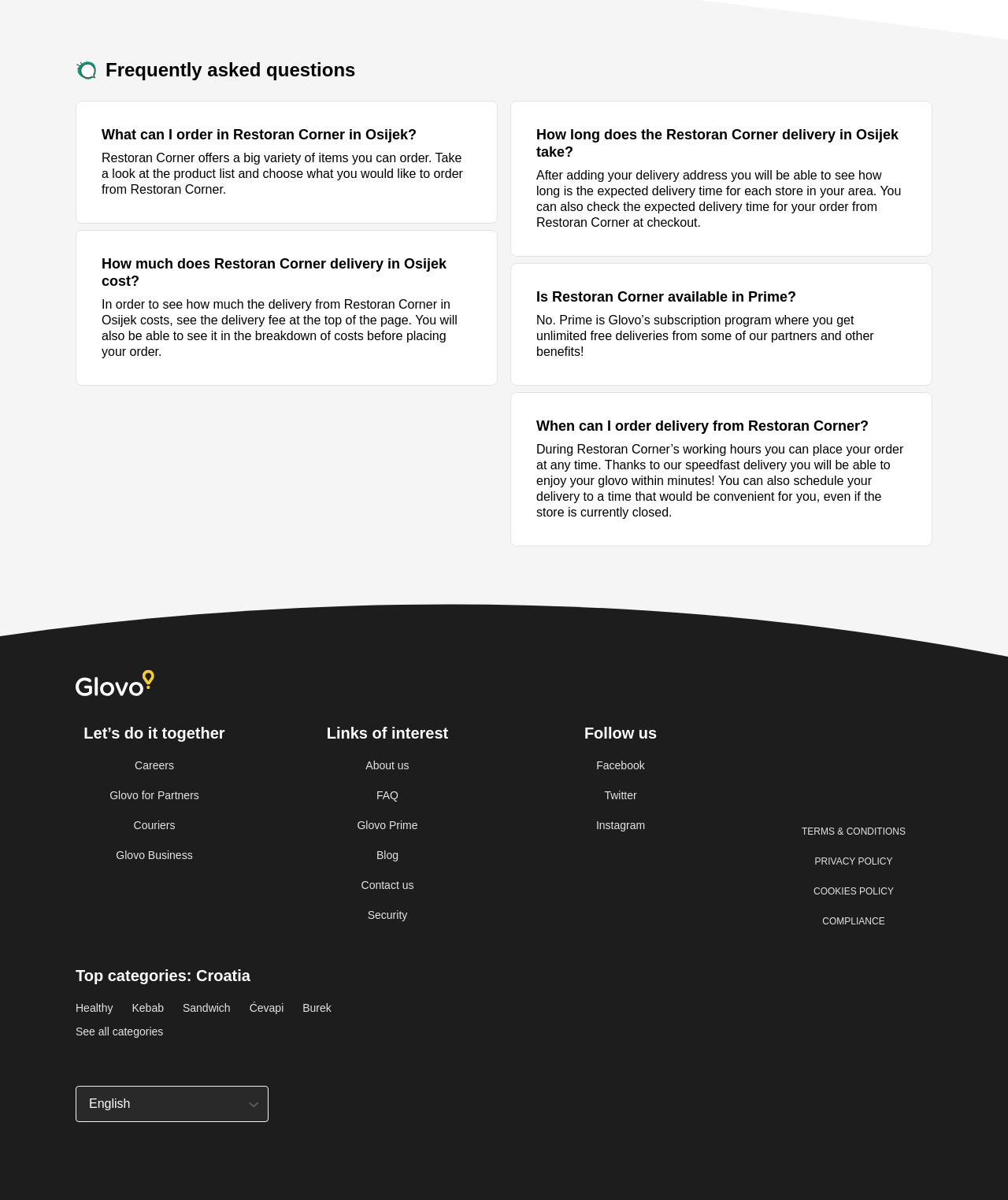Give a one-word or phrase response to the following question: What is the name of the restaurant being asked about?

Restoran Corner